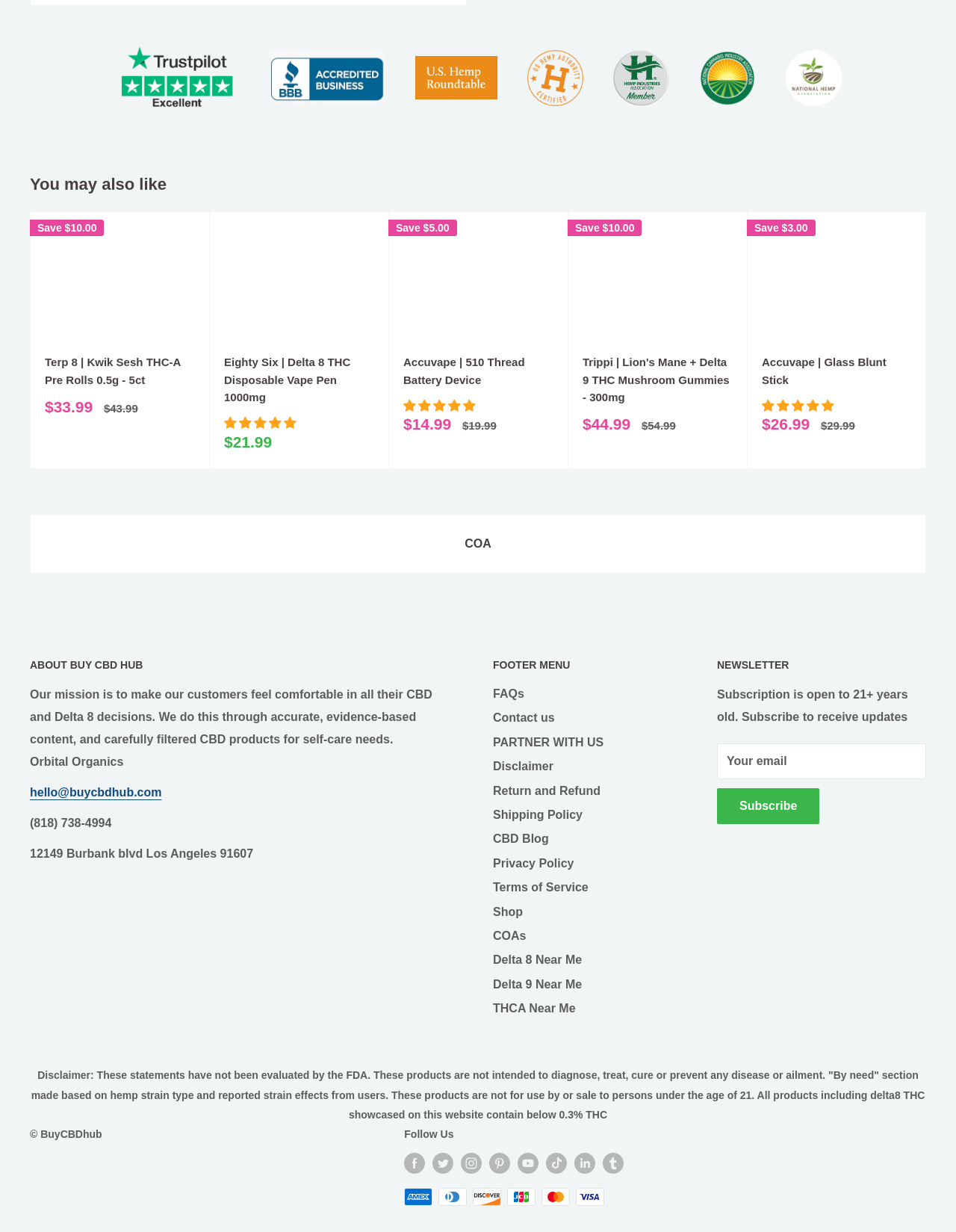Show the bounding box coordinates of the region that should be clicked to follow the instruction: "Check frequently bought together."

[0.048, 0.059, 0.952, 0.085]